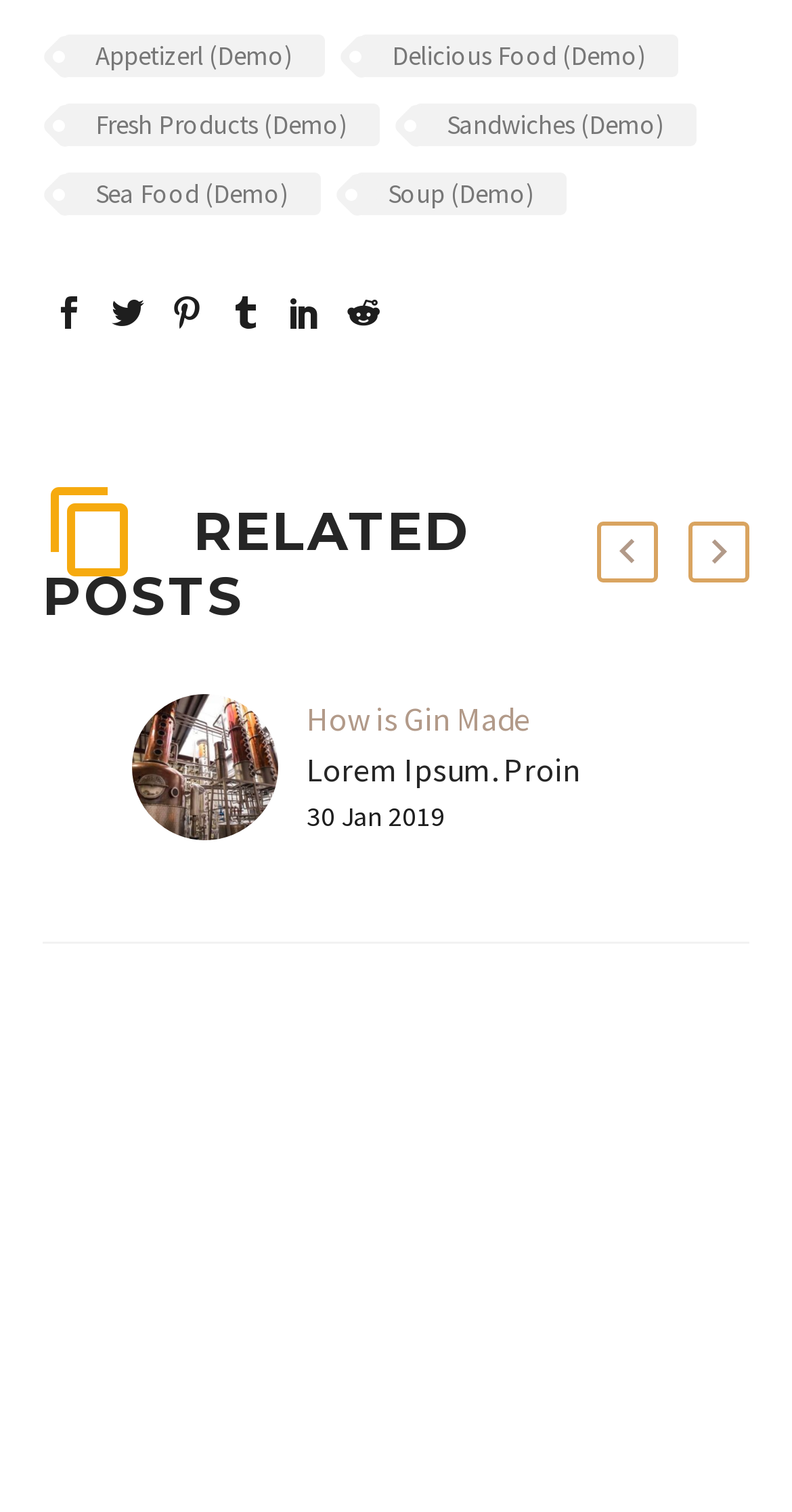Predict the bounding box coordinates for the UI element described as: "title="Facebook"". The coordinates should be four float numbers between 0 and 1, presented as [left, top, right, bottom].

[0.067, 0.196, 0.108, 0.218]